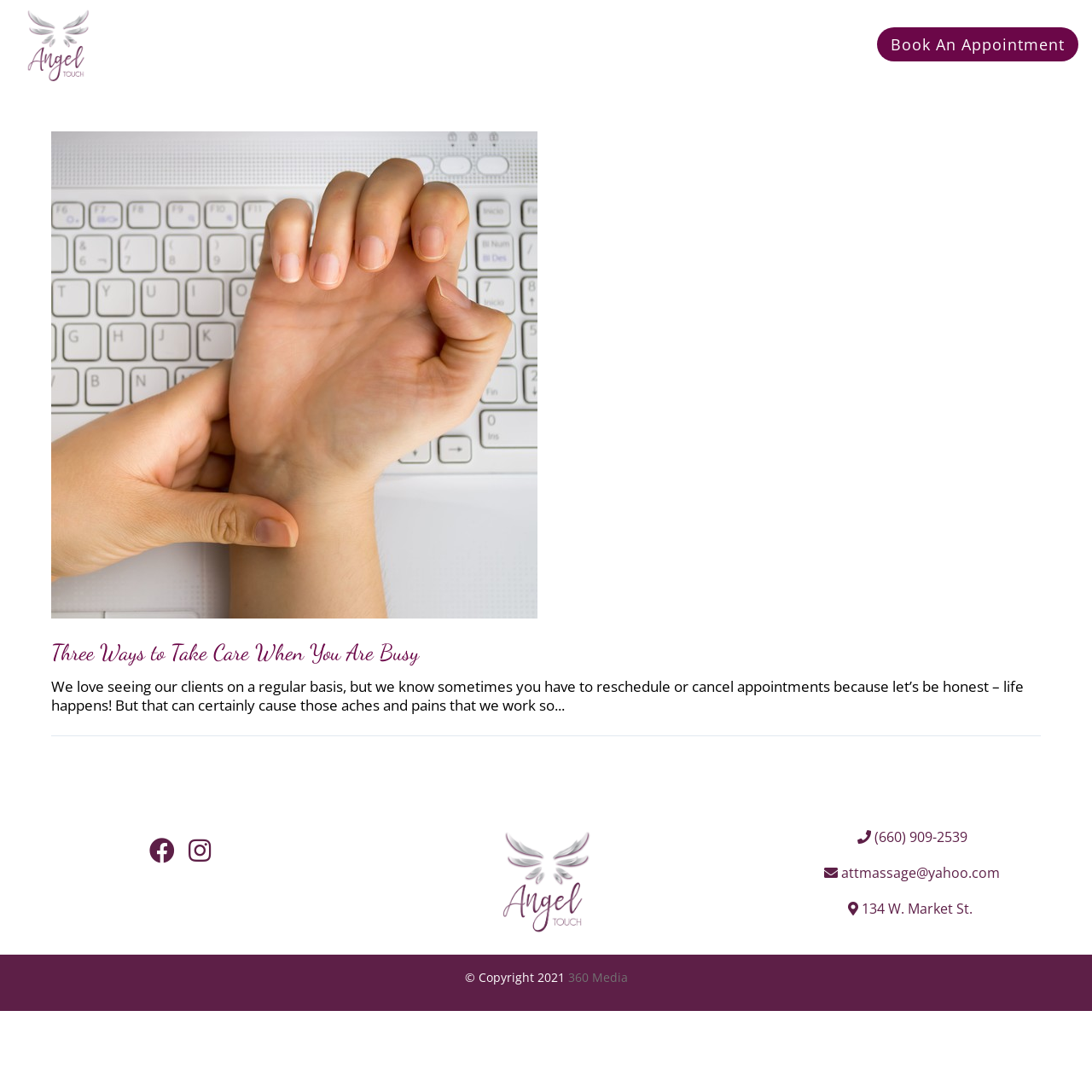How can I book an appointment?
Refer to the screenshot and respond with a concise word or phrase.

Click 'Book An Appointment'